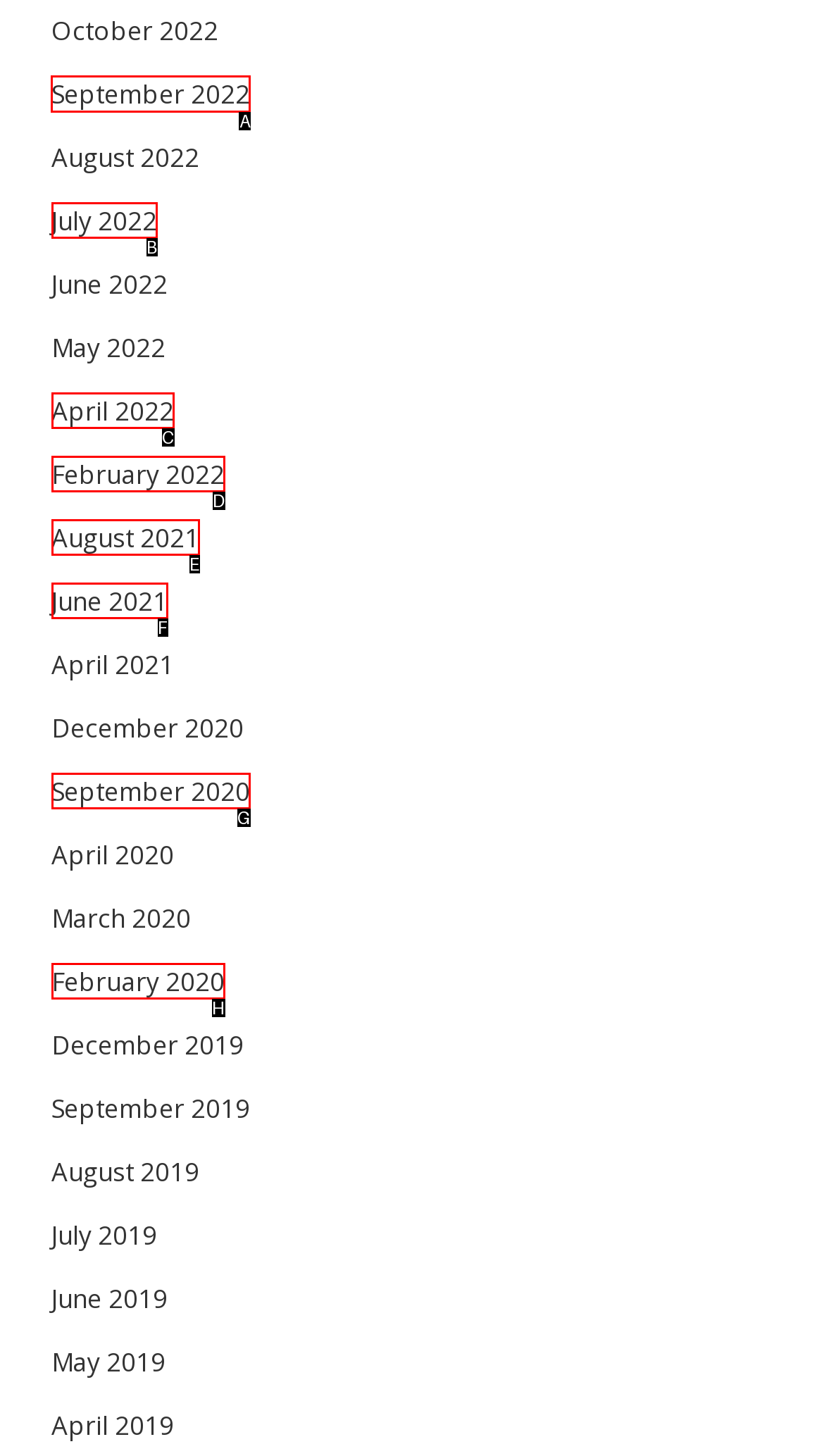Tell me which one HTML element you should click to complete the following task: View September 2022
Answer with the option's letter from the given choices directly.

A